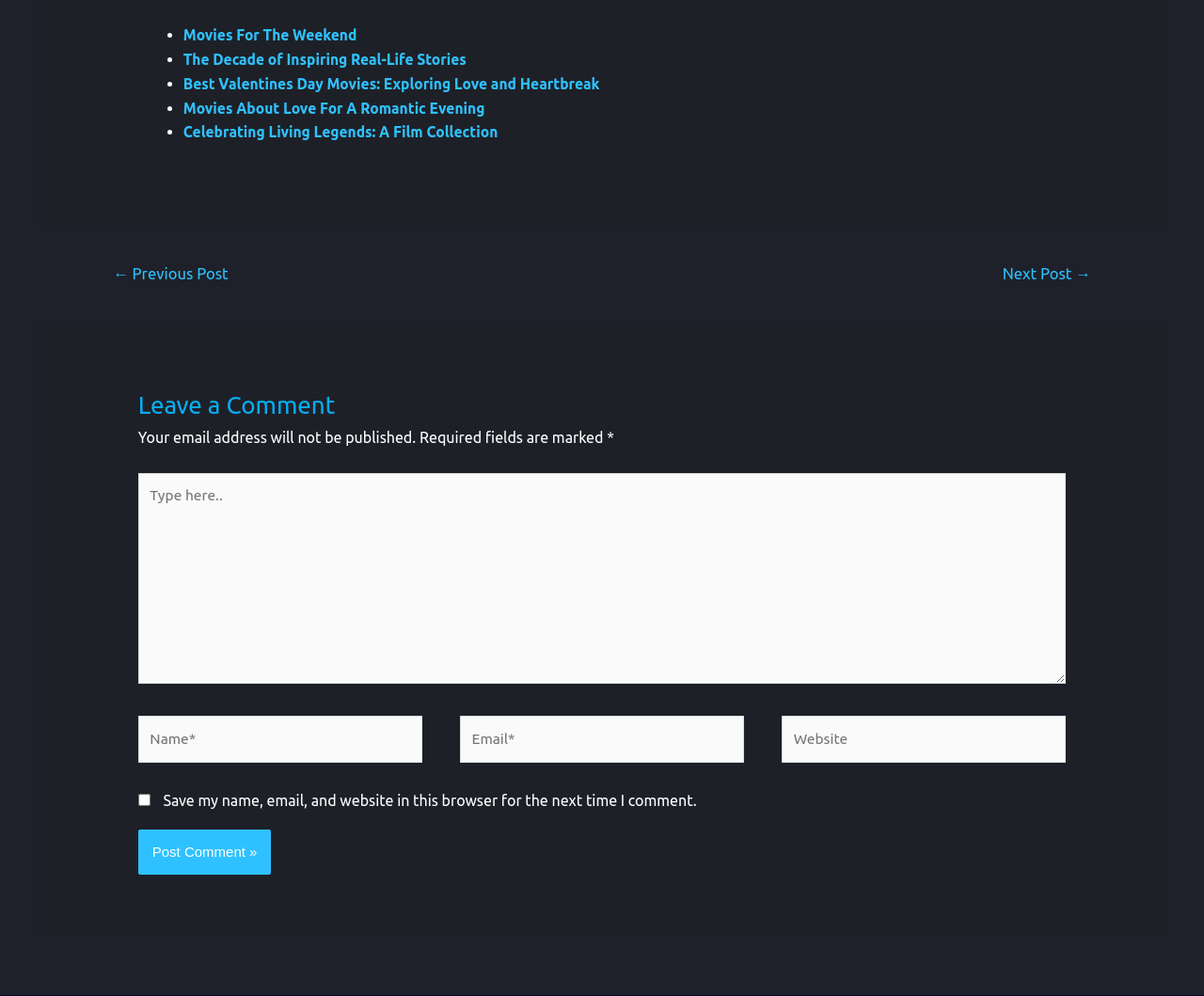Give the bounding box coordinates for the element described by: "parent_node: Email* name="email" placeholder="Email*"".

[0.382, 0.724, 0.618, 0.773]